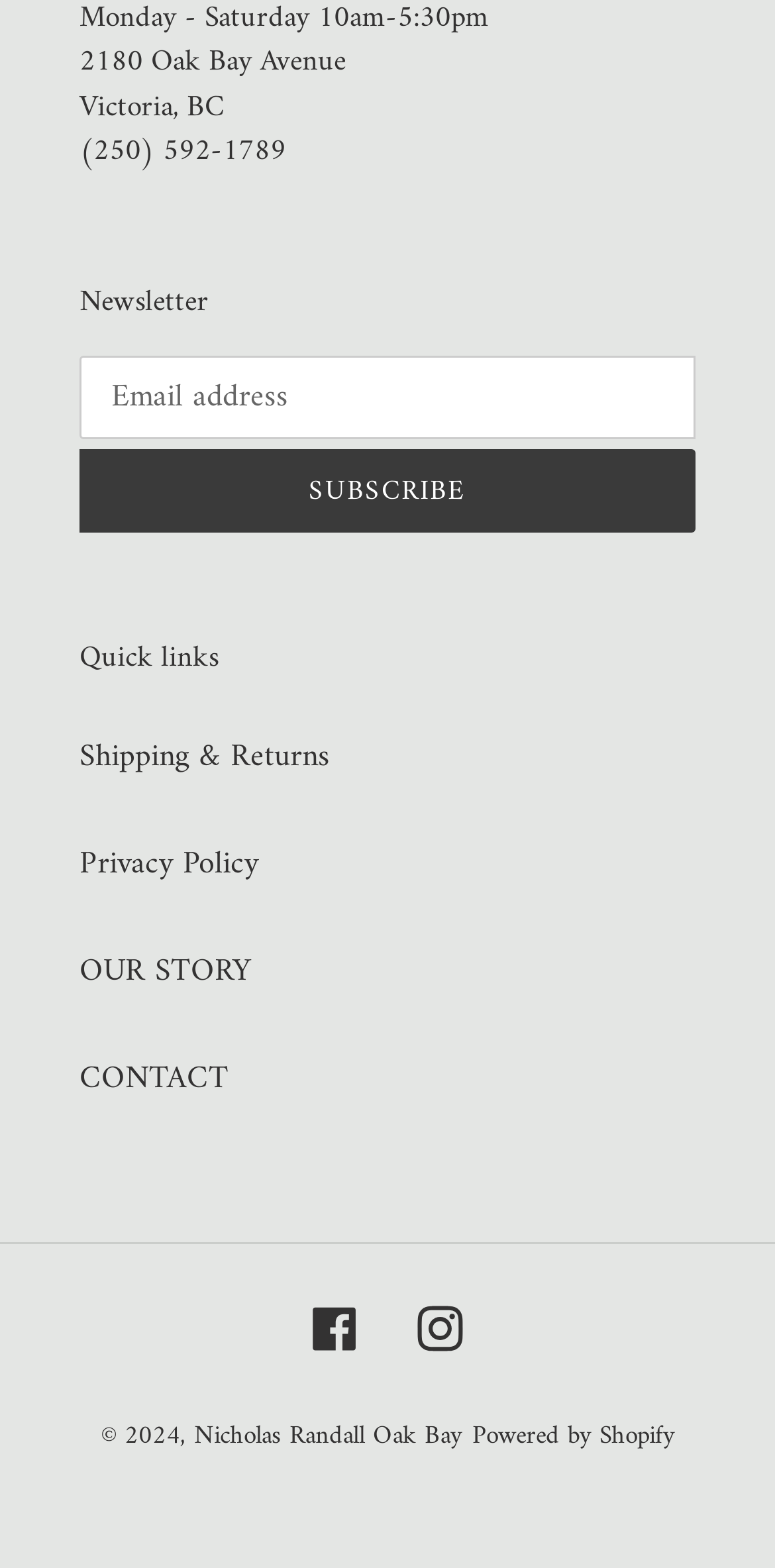Bounding box coordinates are specified in the format (top-left x, top-left y, bottom-right x, bottom-right y). All values are floating point numbers bounded between 0 and 1. Please provide the bounding box coordinate of the region this sentence describes: Subscribe

[0.103, 0.287, 0.897, 0.34]